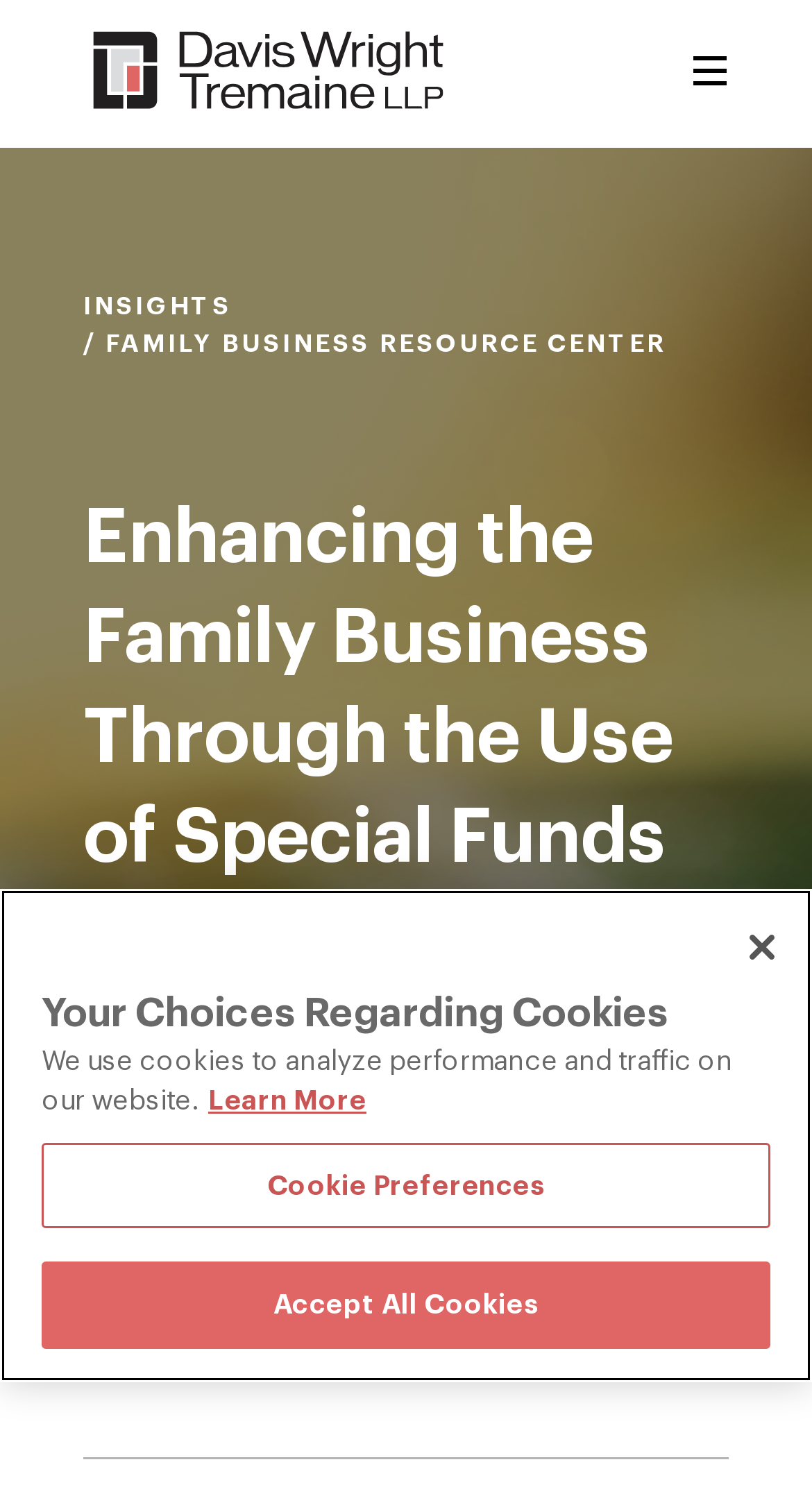Find the bounding box coordinates for the element described here: "/ Family Business Resource Center".

[0.103, 0.219, 0.82, 0.235]